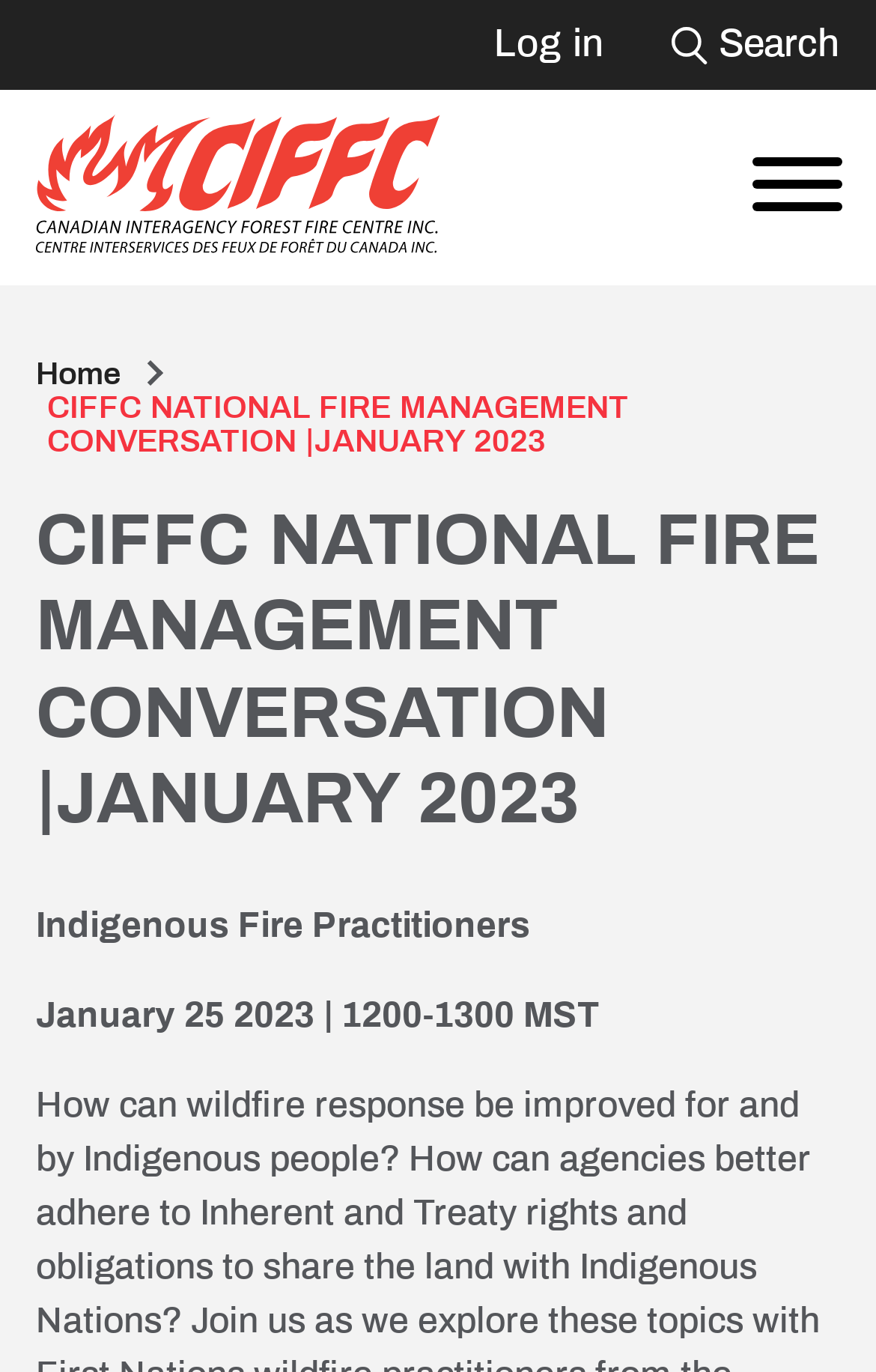Given the webpage screenshot and the description, determine the bounding box coordinates (top-left x, top-left y, bottom-right x, bottom-right y) that define the location of the UI element matching this description: Home

[0.041, 0.26, 0.138, 0.285]